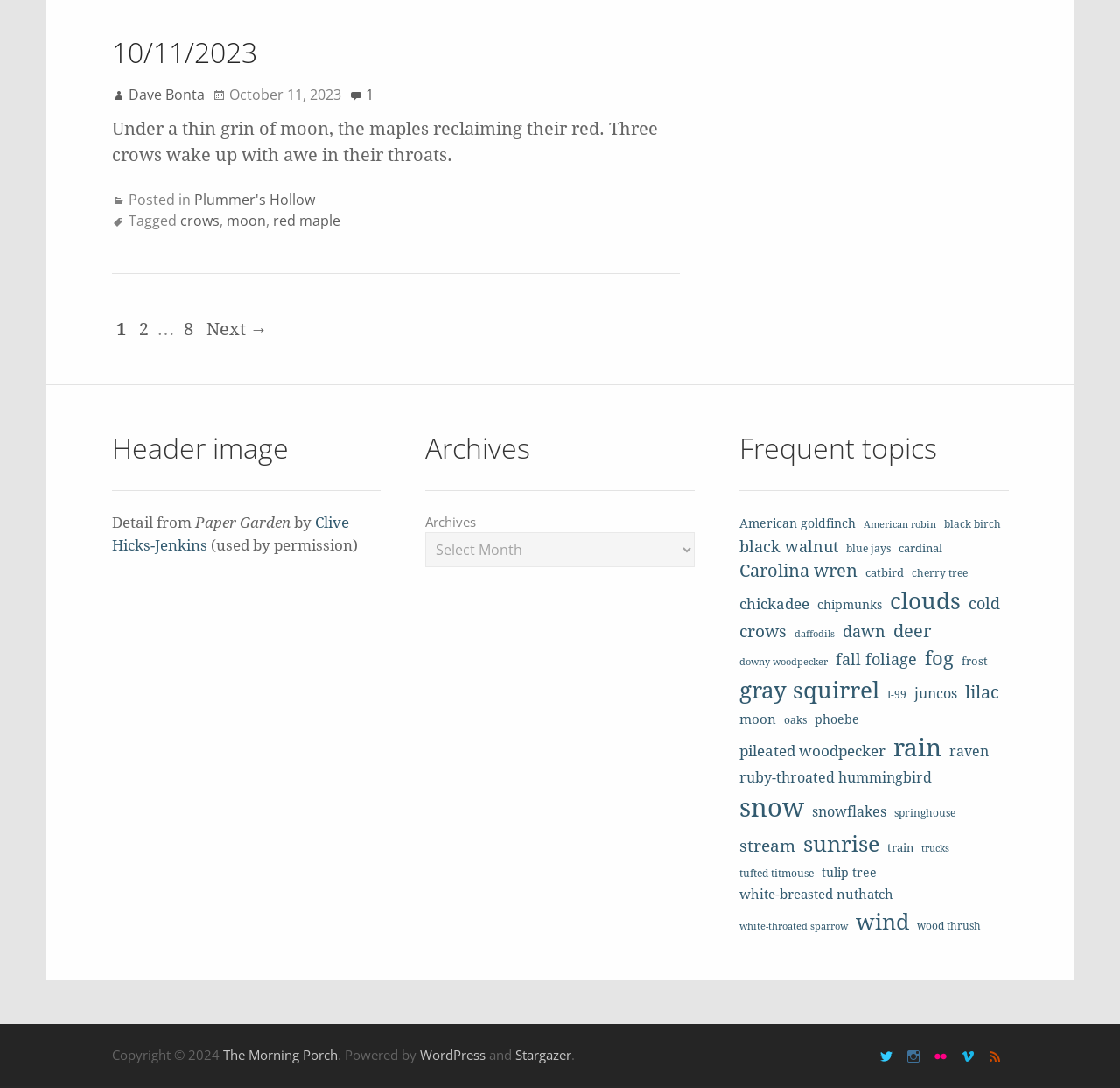Can you determine the bounding box coordinates of the area that needs to be clicked to fulfill the following instruction: "Check the header image details"?

[0.1, 0.472, 0.311, 0.509]